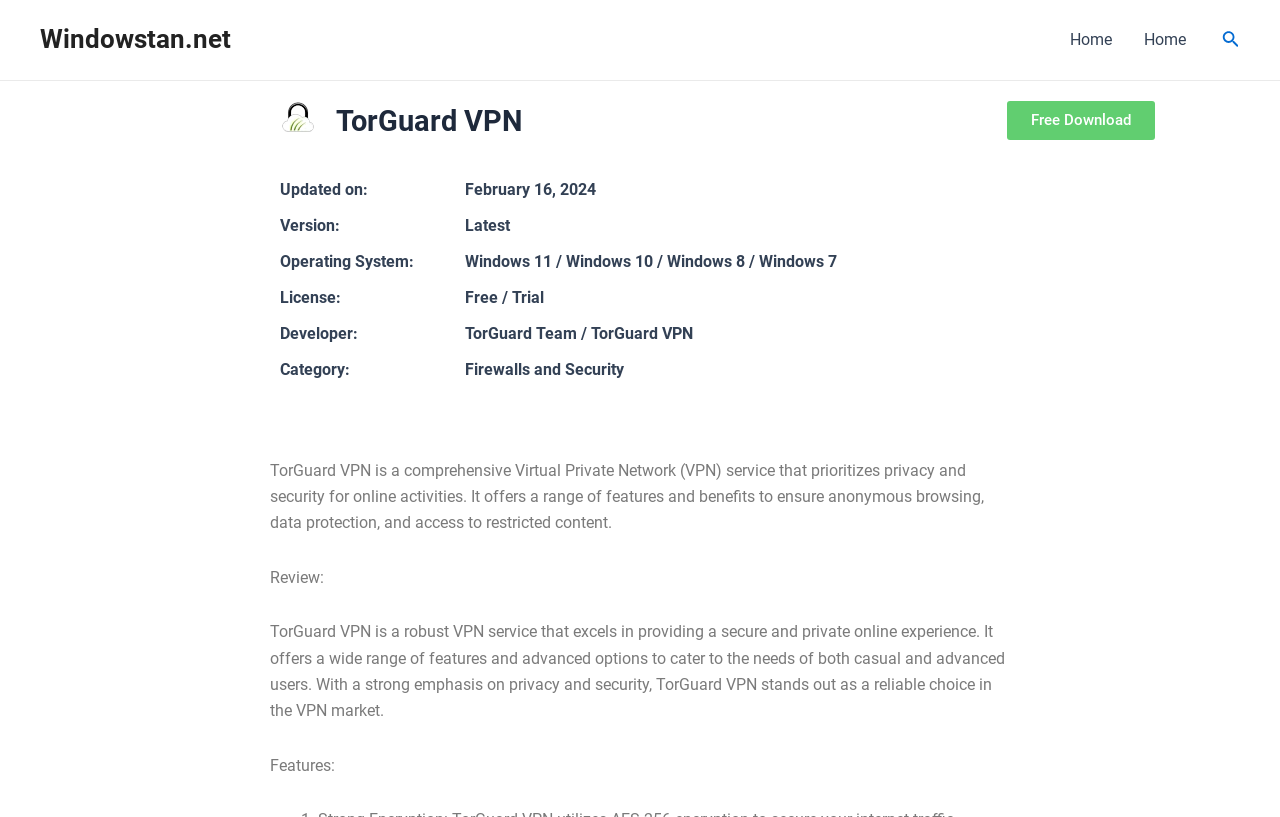What is the category of the software?
Provide a thorough and detailed answer to the question.

I found the answer by looking at the static text element with the label 'Category:' and its corresponding value which indicates that the software belongs to the 'Firewalls and Security' category.